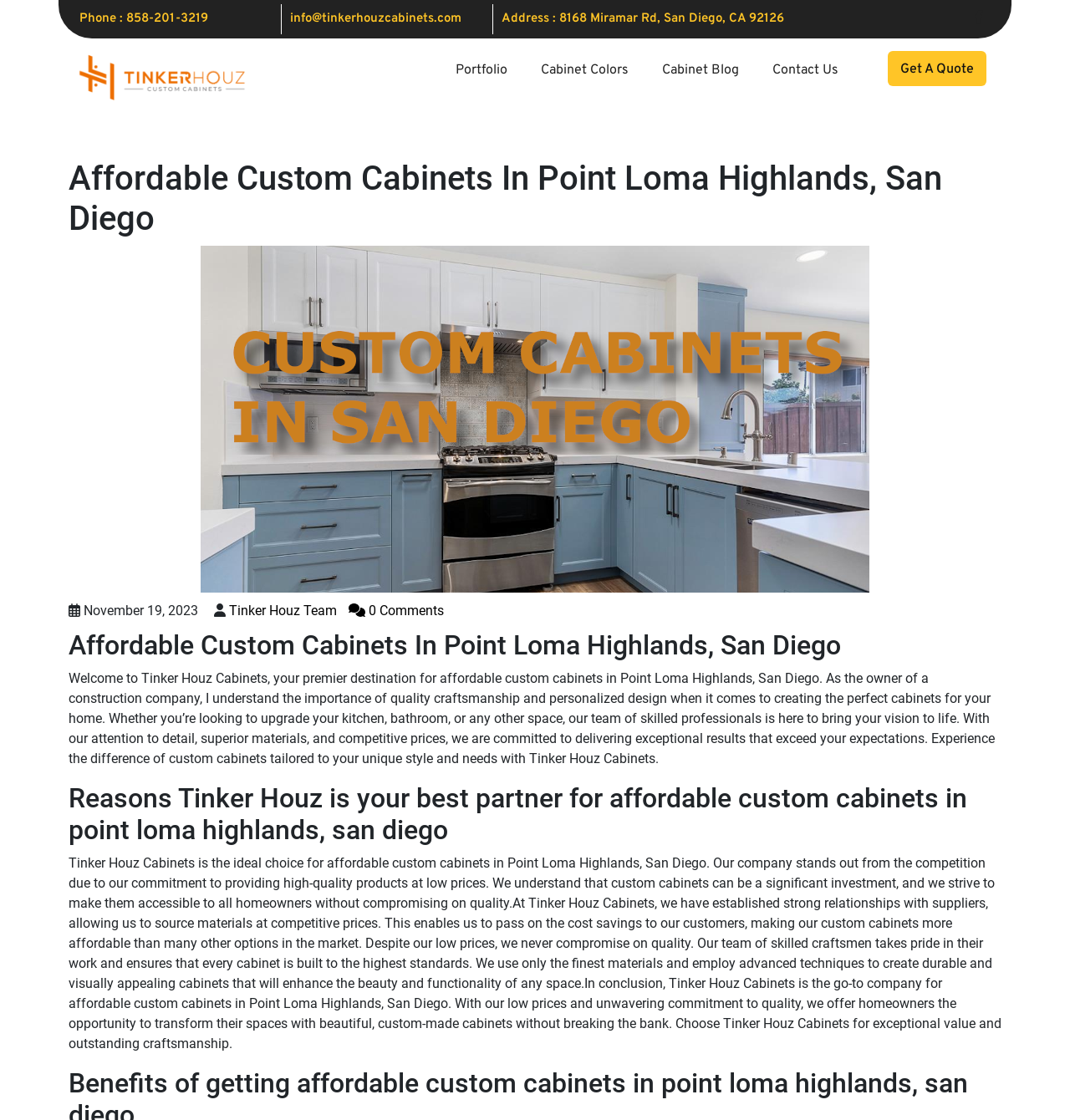What is the address of Tinker Houz Cabinets?
Respond to the question with a well-detailed and thorough answer.

I found the address by looking at the link element with the text 'Address : 8168 Miramar Rd, San Diego, CA 92126' at the top of the webpage.